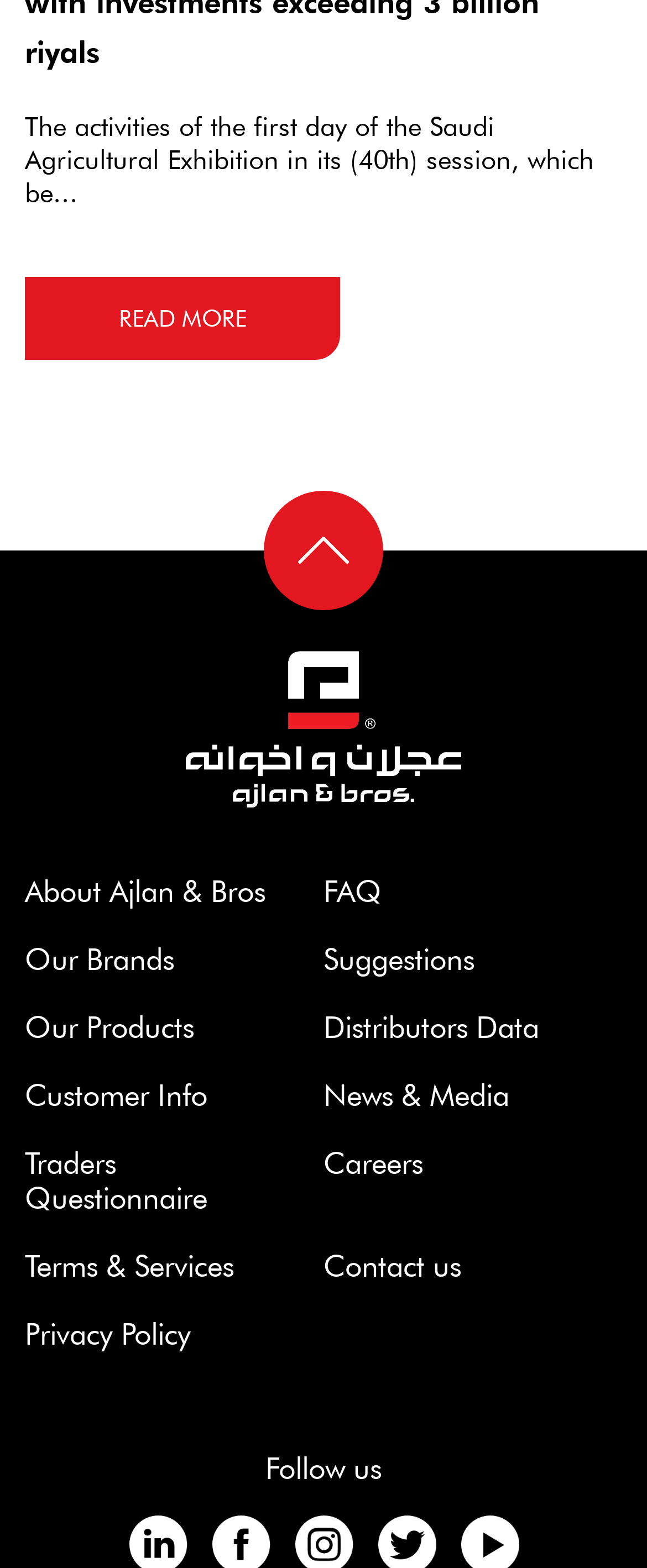Please provide the bounding box coordinates for the element that needs to be clicked to perform the instruction: "Read more about the Saudi Agricultural Exhibition". The coordinates must consist of four float numbers between 0 and 1, formatted as [left, top, right, bottom].

[0.038, 0.177, 0.526, 0.229]